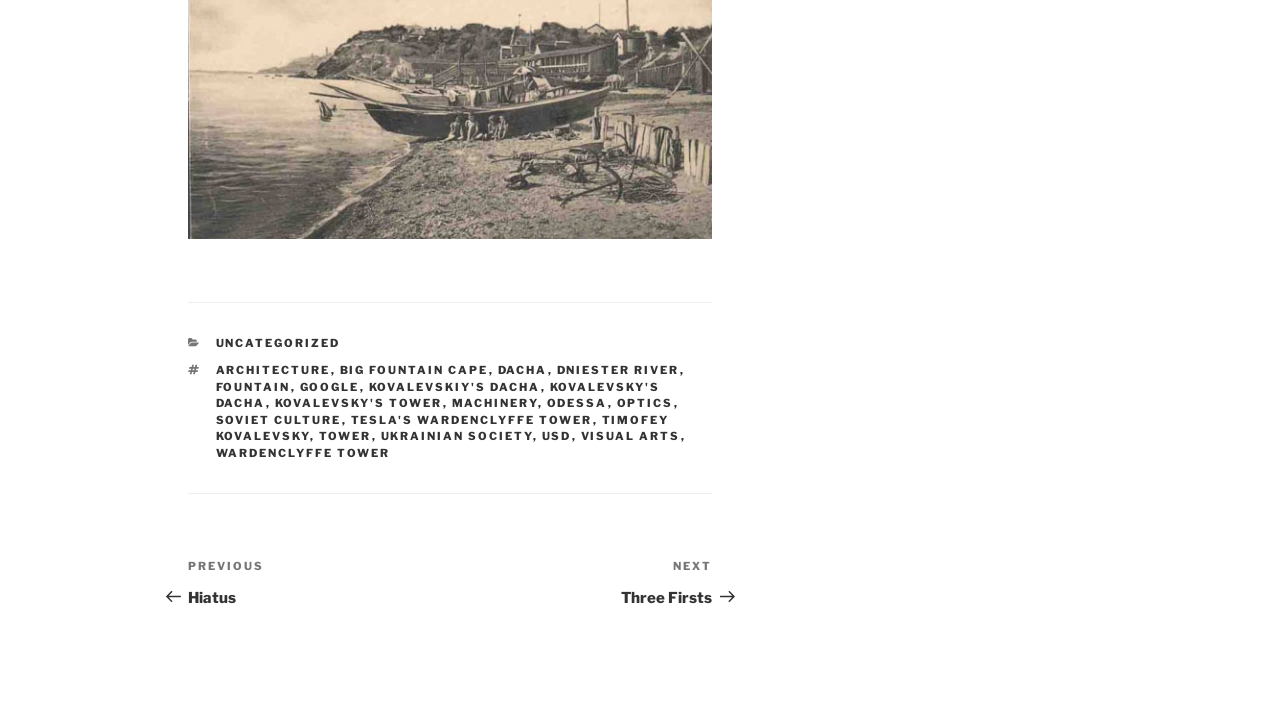Please identify the bounding box coordinates of the region to click in order to complete the task: "Learn about the team". The coordinates must be four float numbers between 0 and 1, specified as [left, top, right, bottom].

None